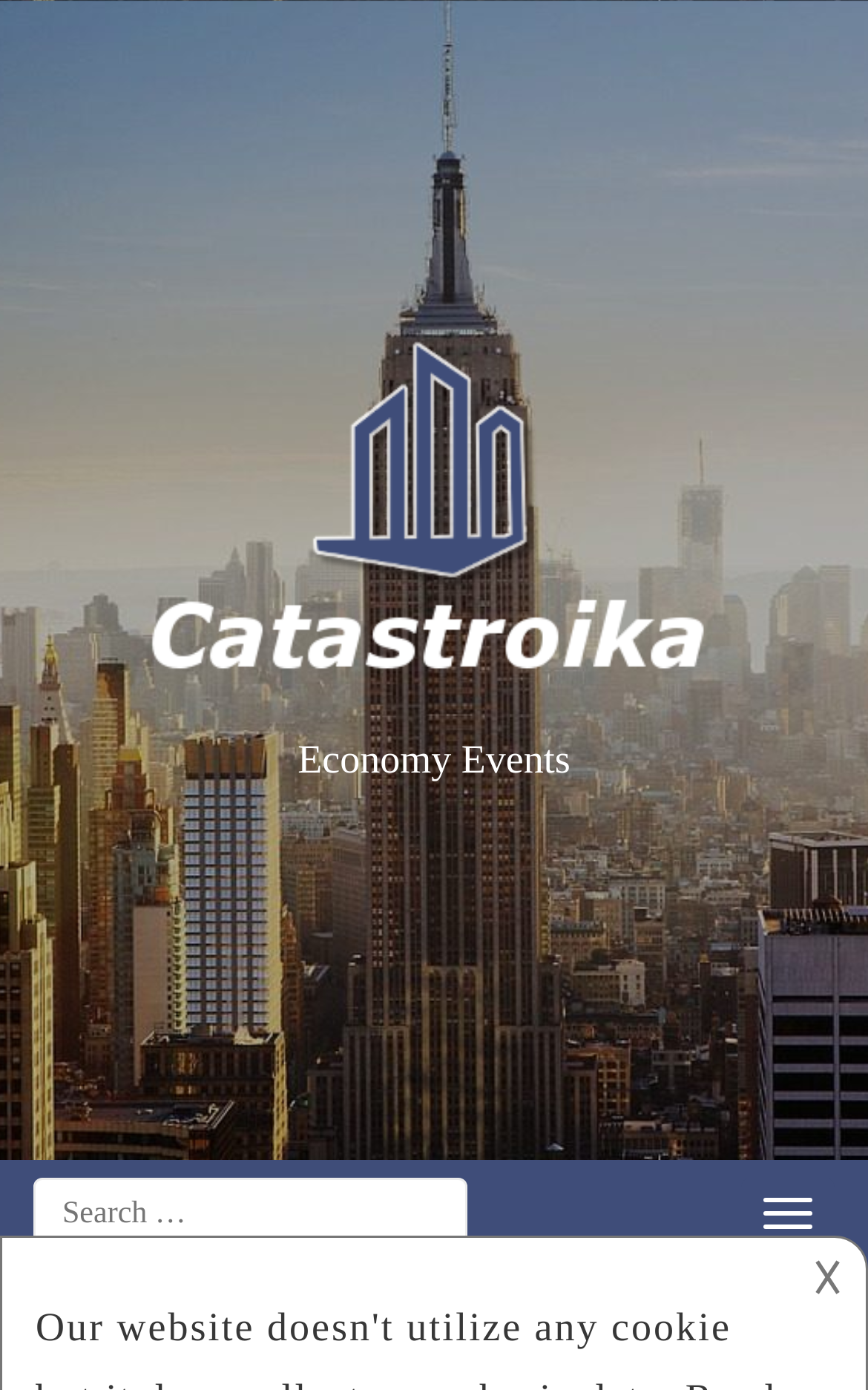What is the name of the website?
Using the visual information from the image, give a one-word or short-phrase answer.

Catastroika